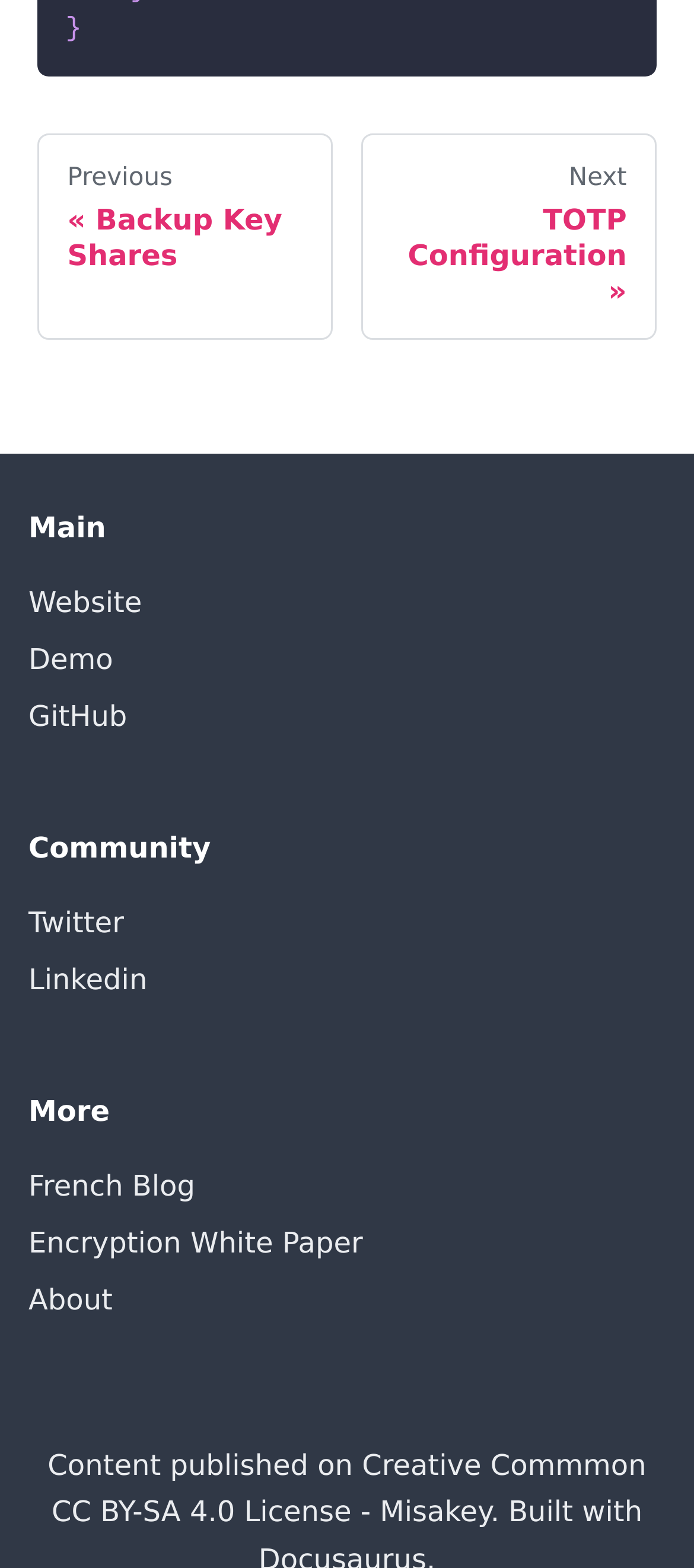Please provide the bounding box coordinates in the format (top-left x, top-left y, bottom-right x, bottom-right y). Remember, all values are floating point numbers between 0 and 1. What is the bounding box coordinate of the region described as: Electronic products maintenance

None